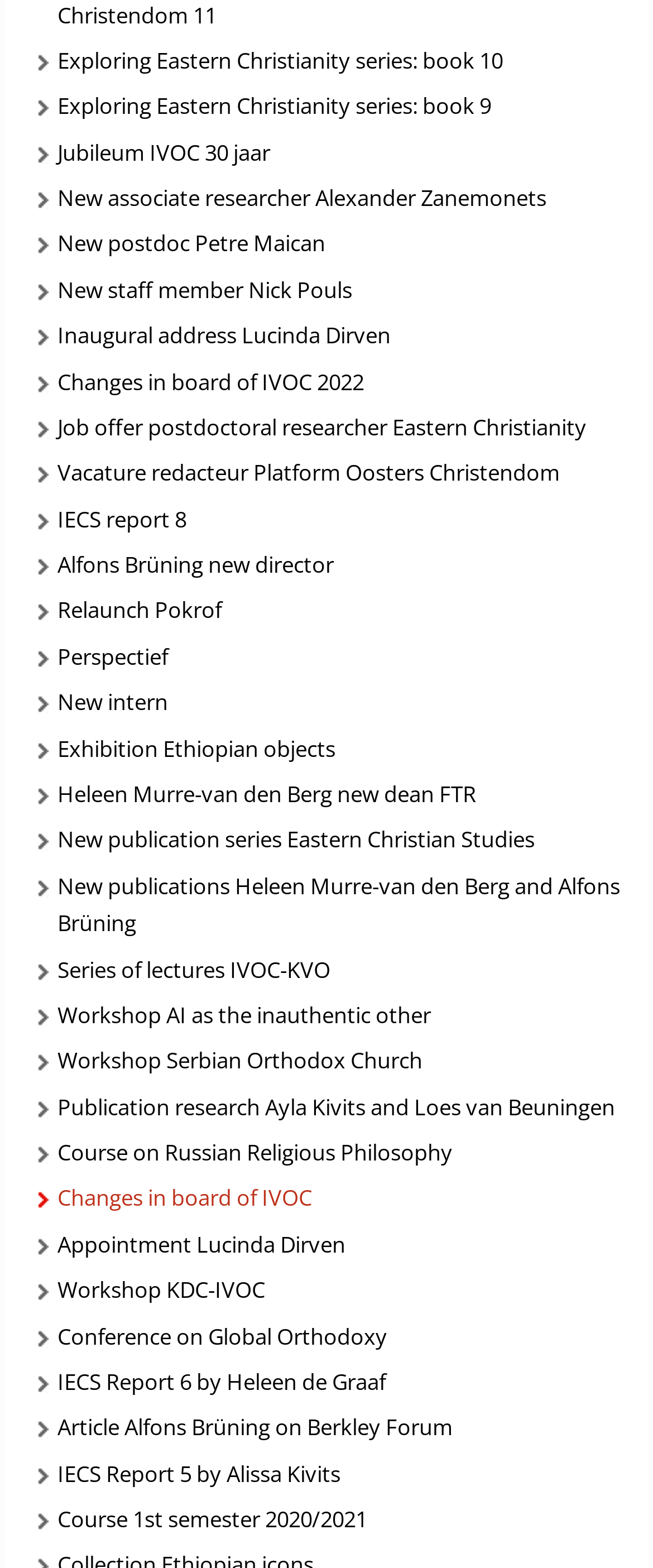Find the bounding box coordinates of the clickable region needed to perform the following instruction: "Learn about the Inaugural address Lucinda Dirven". The coordinates should be provided as four float numbers between 0 and 1, i.e., [left, top, right, bottom].

[0.088, 0.202, 0.598, 0.226]